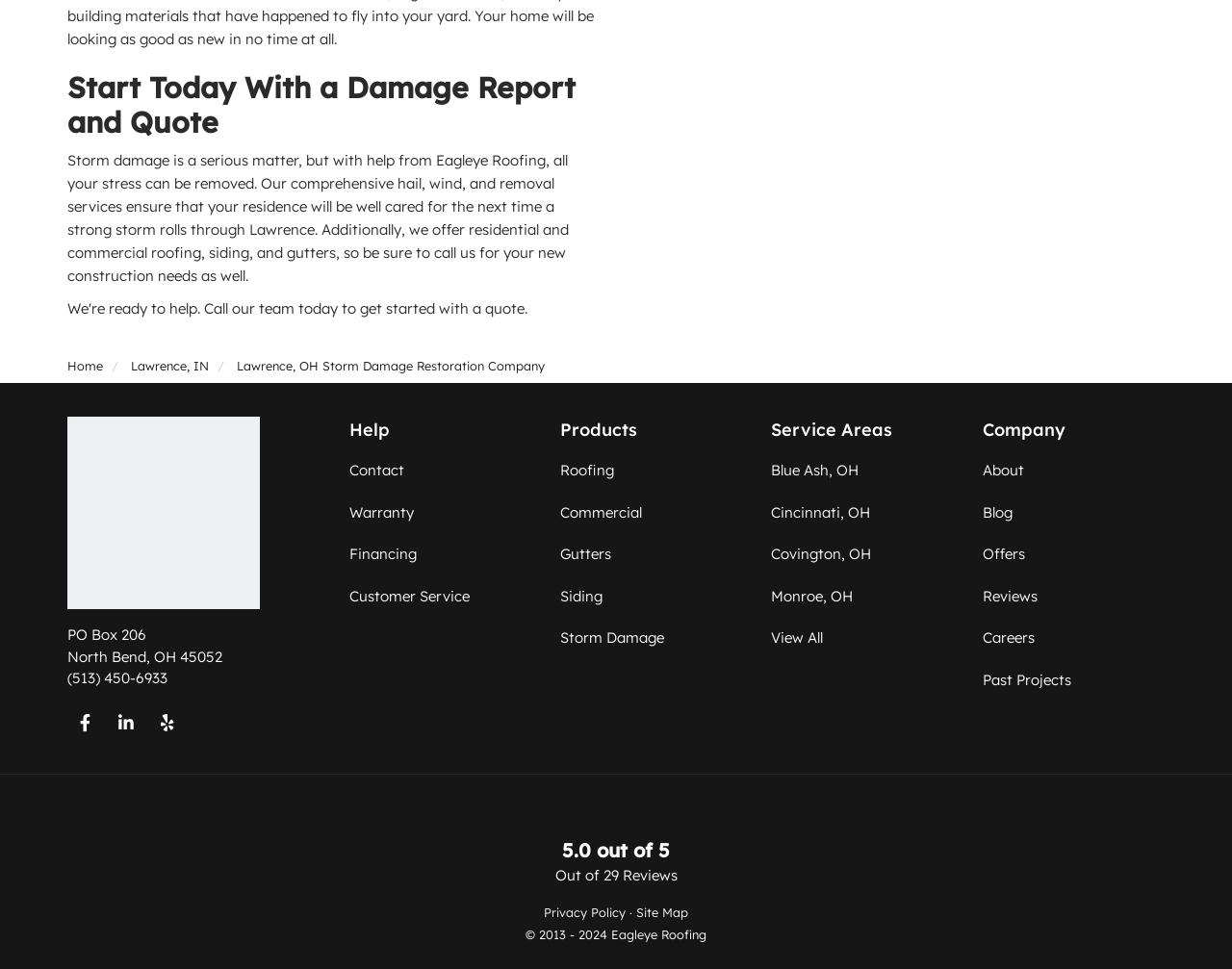Locate the bounding box coordinates of the area you need to click to fulfill this instruction: 'Get help from Eagleye Roofing'. The coordinates must be in the form of four float numbers ranging from 0 to 1: [left, top, right, bottom].

[0.283, 0.432, 0.316, 0.455]